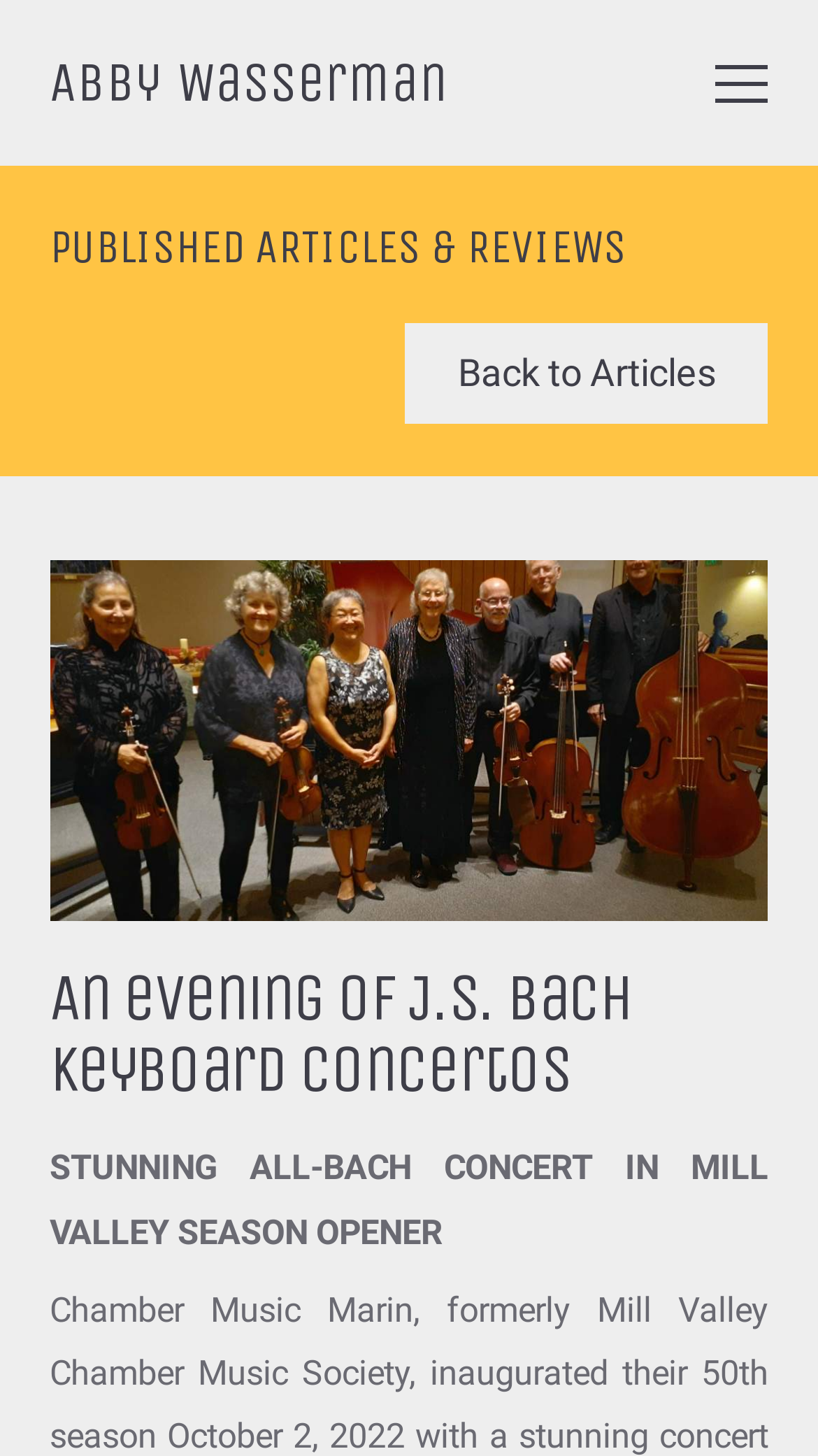Locate and generate the text content of the webpage's heading.

An evening of J.S. Bach keyboard concertos